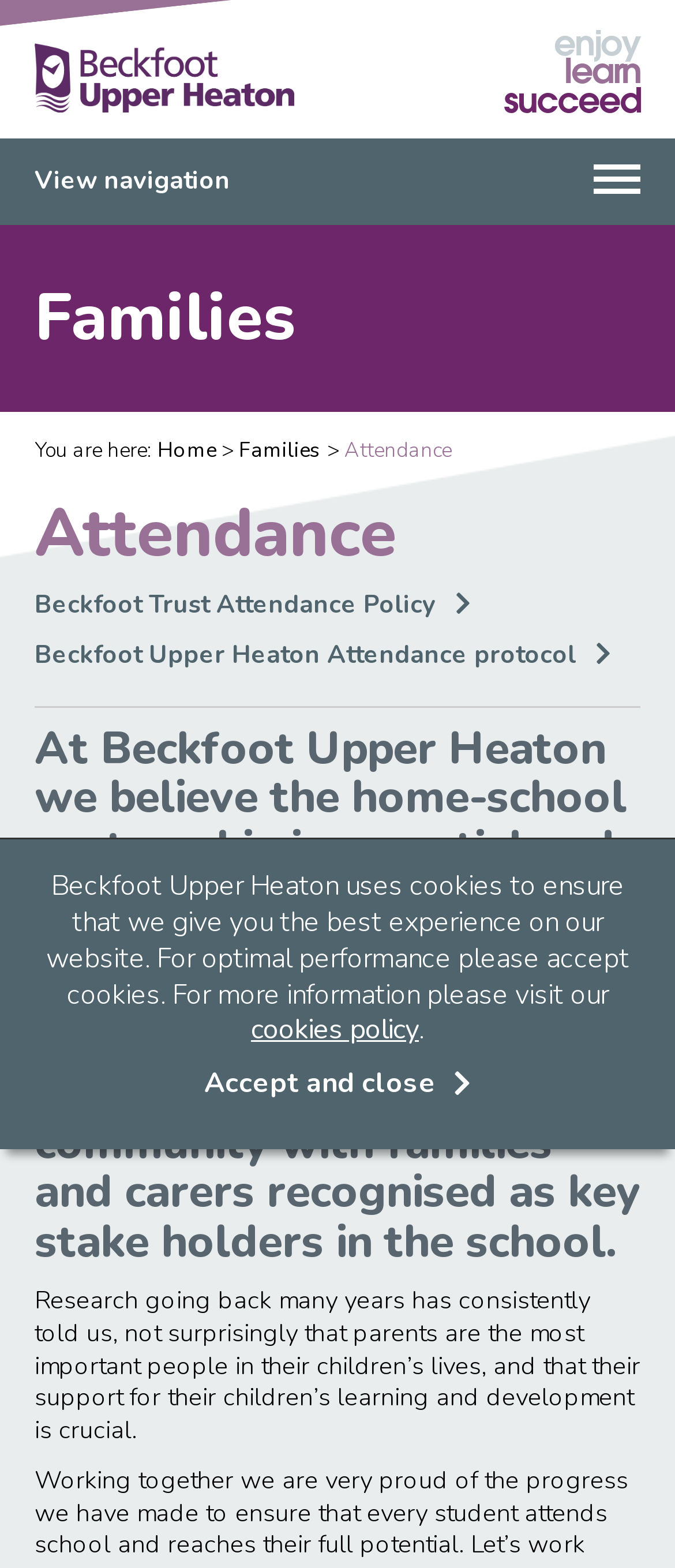Please provide a brief answer to the question using only one word or phrase: 
What is the role of parents in their children's lives?

The most important people